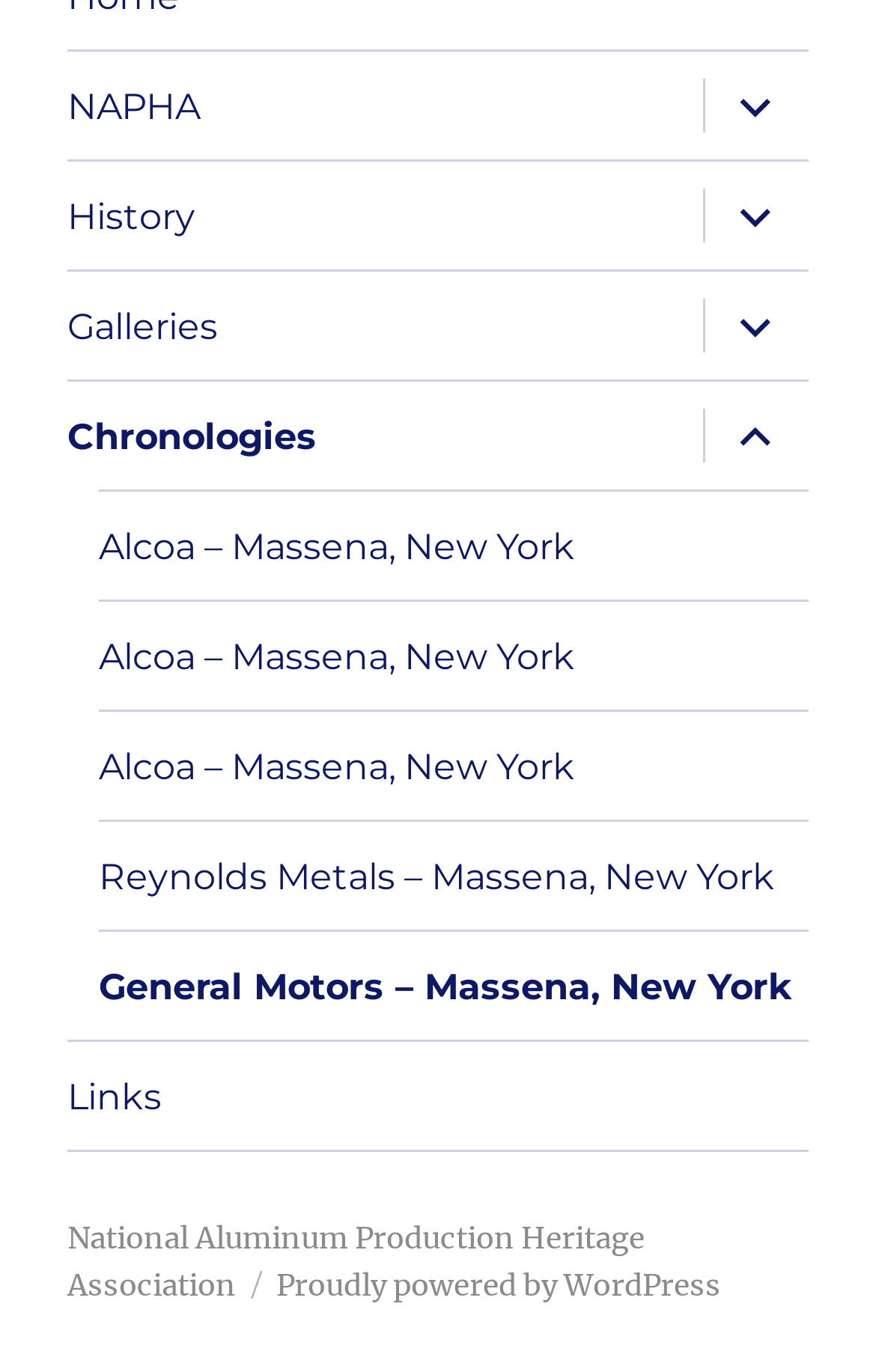Locate the bounding box coordinates of the element that should be clicked to execute the following instruction: "Expand child menu".

[0.8, 0.038, 0.923, 0.116]